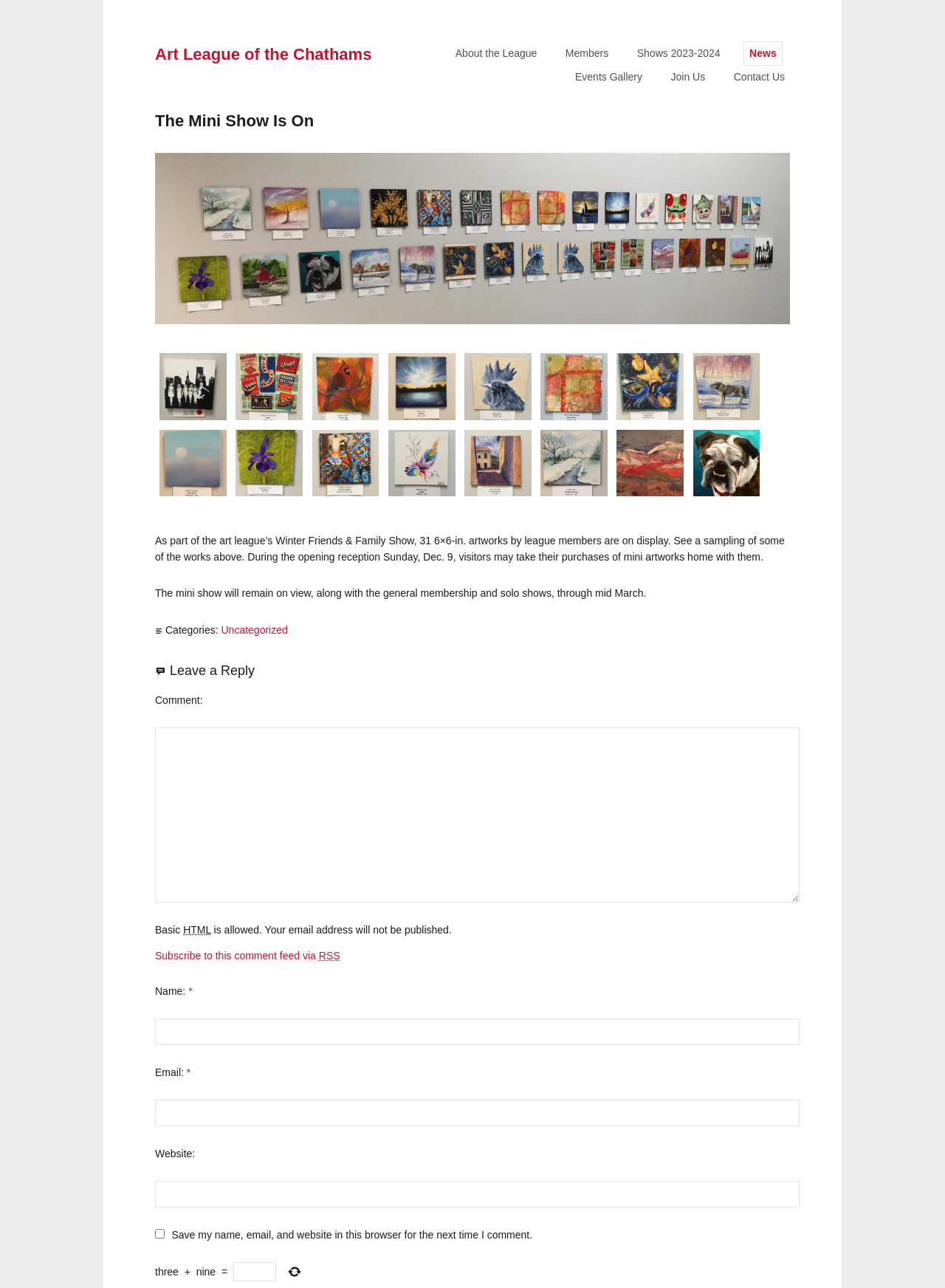Can you find the bounding box coordinates for the element to click on to achieve the instruction: "Click on About the League"?

[0.476, 0.033, 0.574, 0.05]